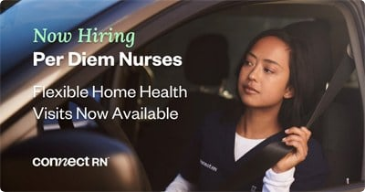Summarize the image with a detailed description that highlights all prominent details.

The image showcases a hiring advertisement from ConnectRN, emphasizing opportunities for per diem nurses. A thoughtful nurse is seen seated in a car, highlighting the role's flexibility with home health visits. The text prominently displays "Now Hiring" and "Flexible Home Health Visits Now Available," appealing to potential candidates looking for adaptable job options in the healthcare field. The branding of ConnectRN is also featured, reinforcing their commitment to connecting nurses with flexible work opportunities.